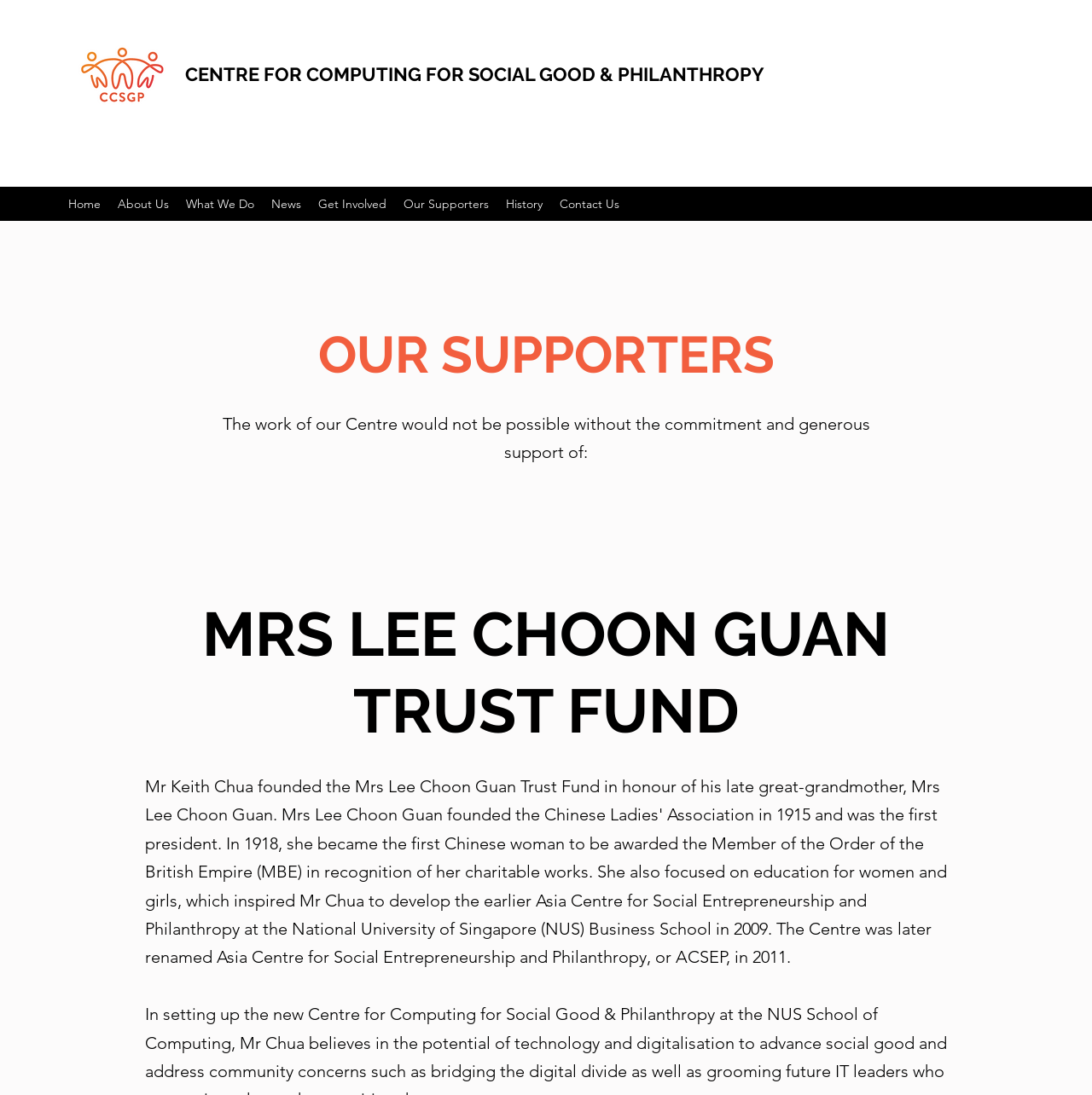Using the provided description: "CENTRE FOR COMPUTING FOR", find the bounding box coordinates of the corresponding UI element. The output should be four float numbers between 0 and 1, in the format [left, top, right, bottom].

[0.17, 0.058, 0.429, 0.078]